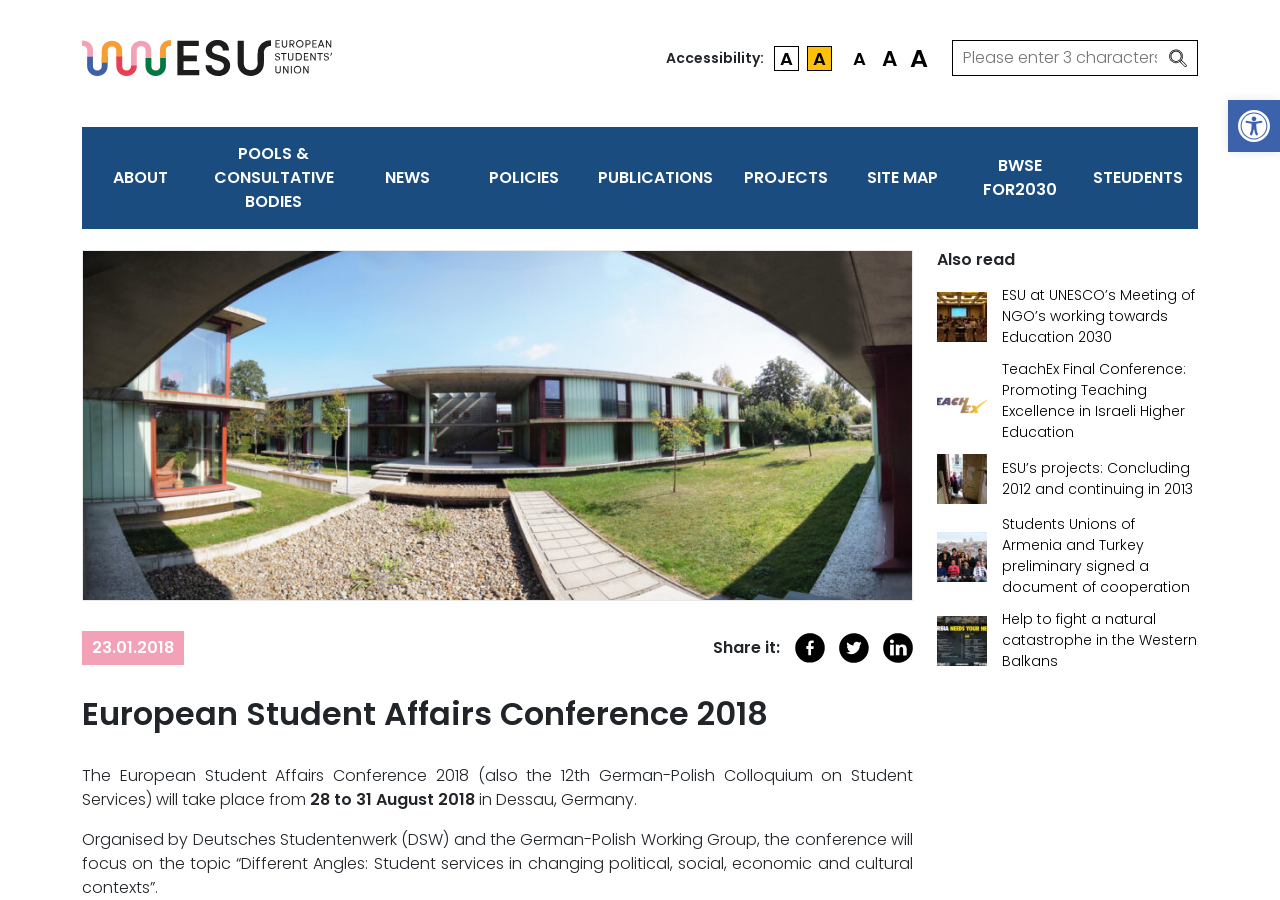Find the bounding box coordinates of the clickable region needed to perform the following instruction: "Share on Facebook". The coordinates should be provided as four float numbers between 0 and 1, i.e., [left, top, right, bottom].

[0.621, 0.706, 0.645, 0.732]